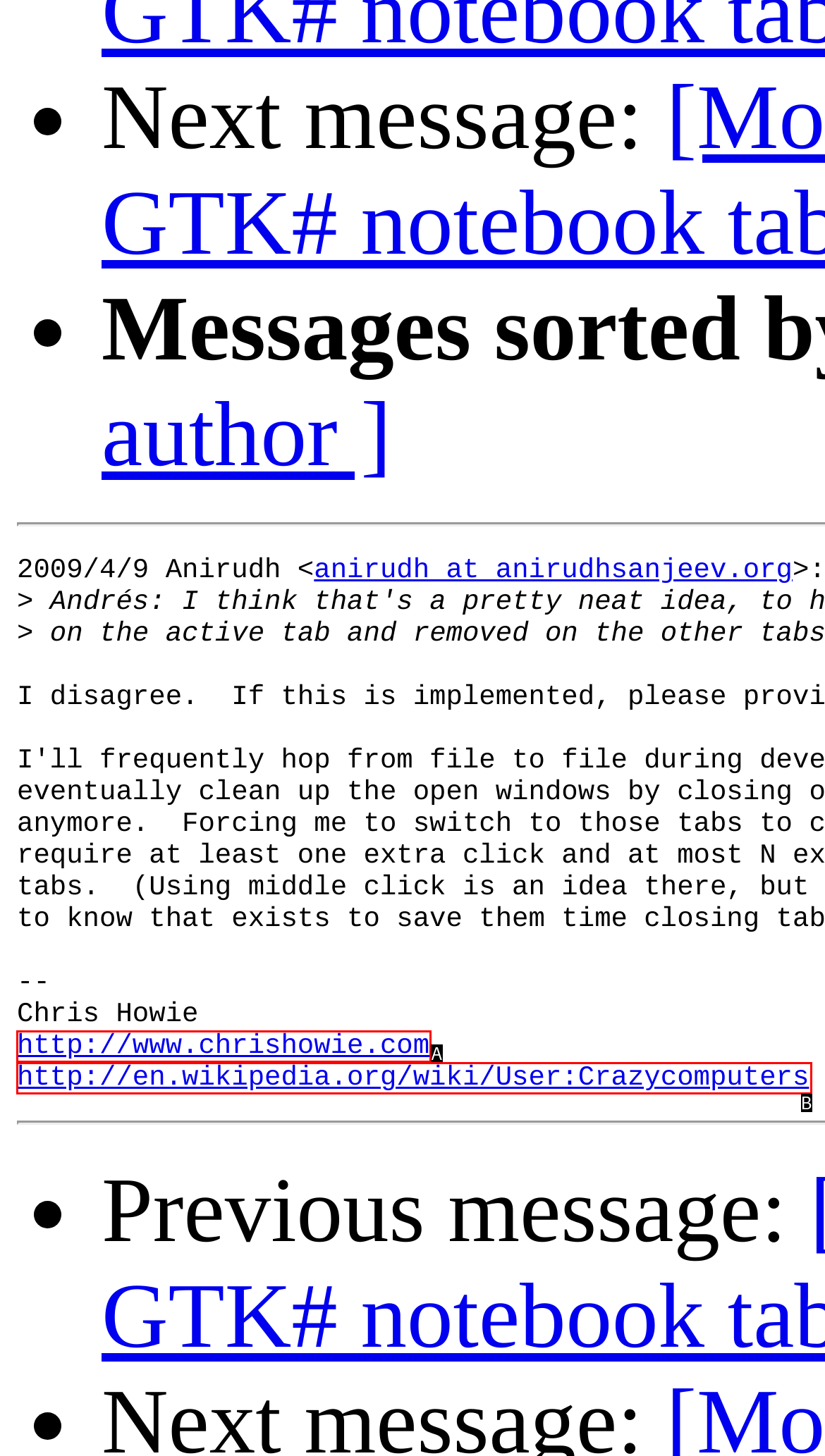Tell me which option best matches the description: http://www.chrishowie.com
Answer with the option's letter from the given choices directly.

A